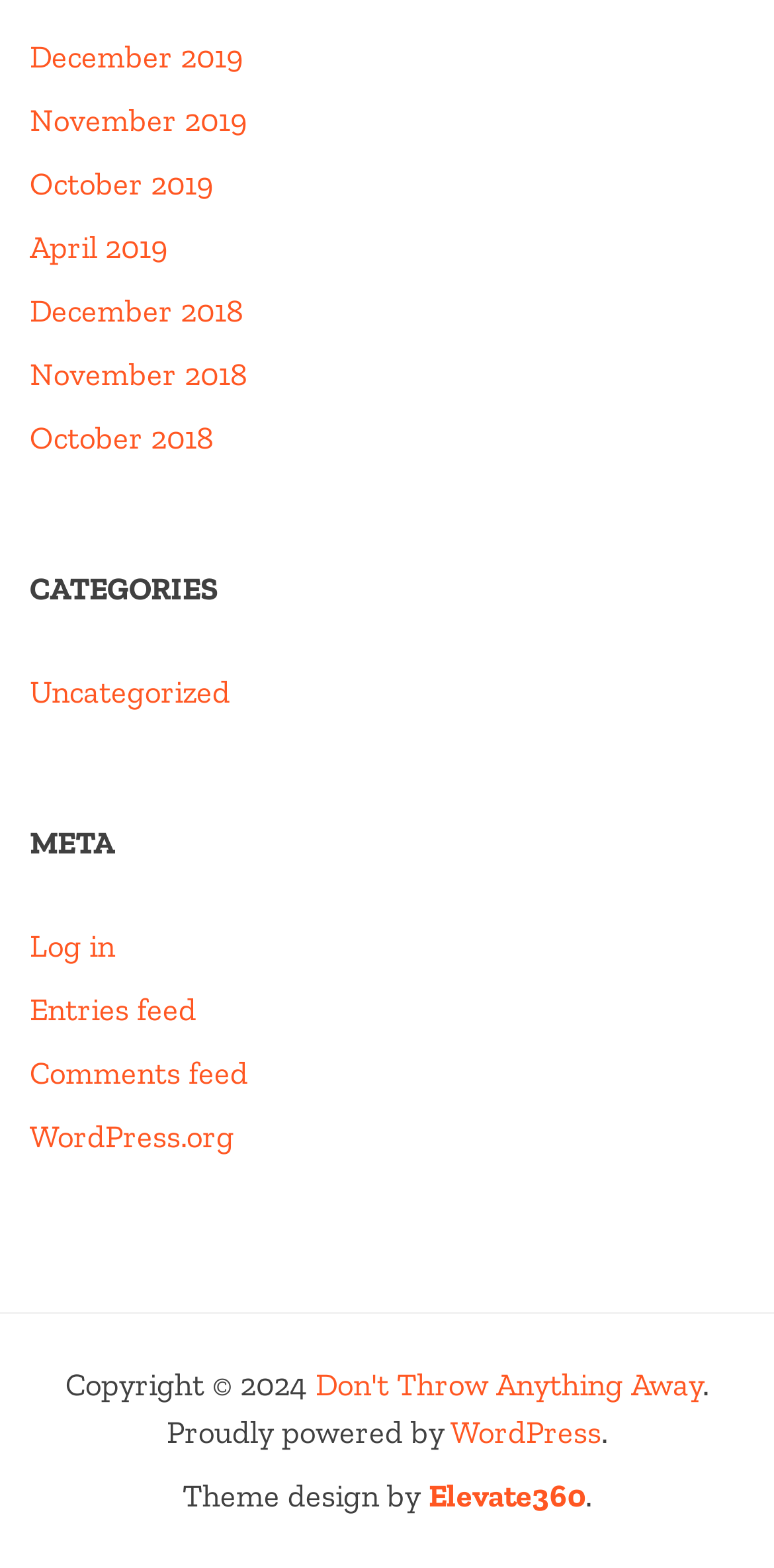Can you show the bounding box coordinates of the region to click on to complete the task described in the instruction: "Visit the WordPress website"?

[0.038, 0.712, 0.303, 0.736]